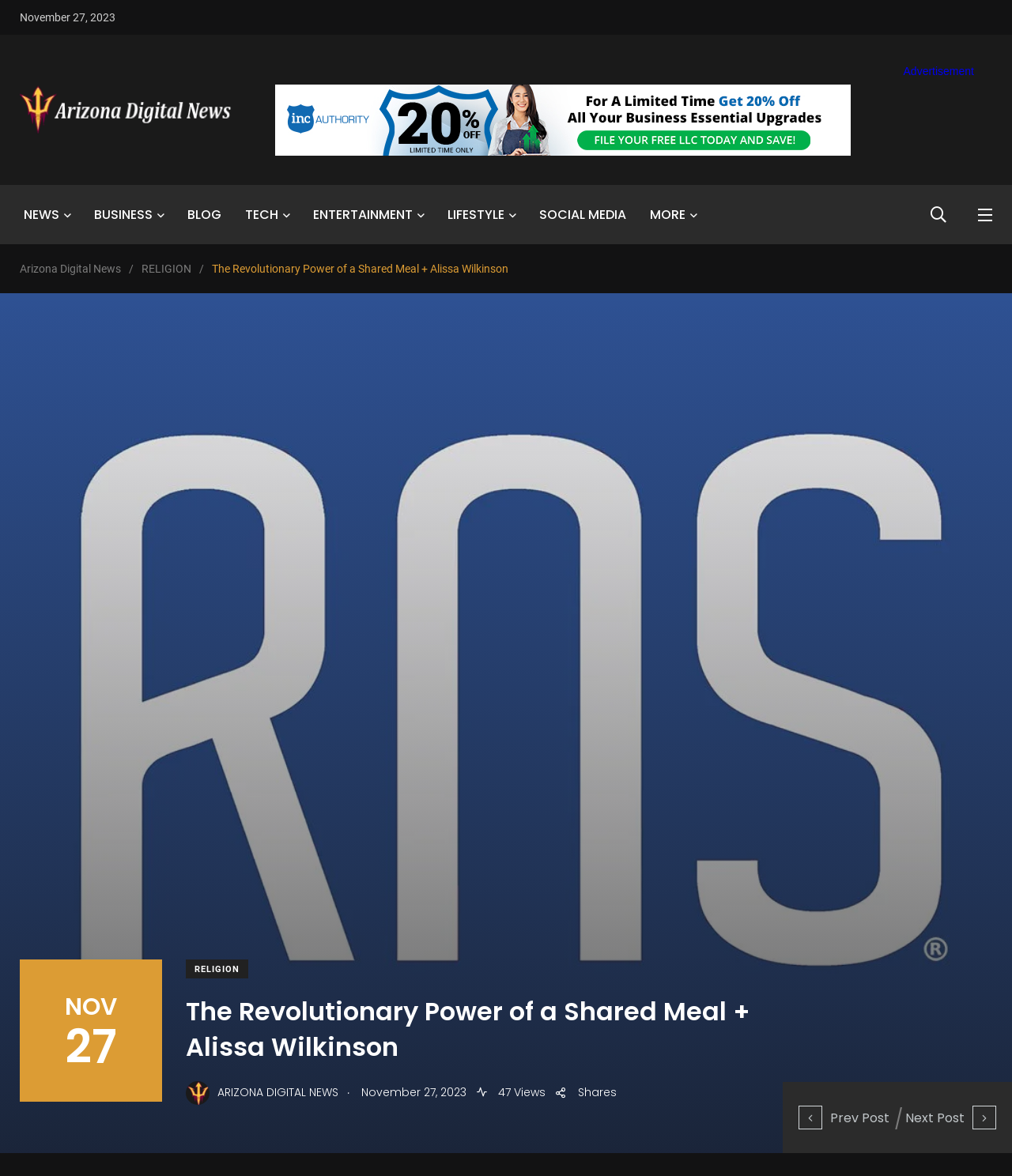Can you determine the bounding box coordinates of the area that needs to be clicked to fulfill the following instruction: "Click on Arizona Digital News"?

[0.02, 0.053, 0.242, 0.134]